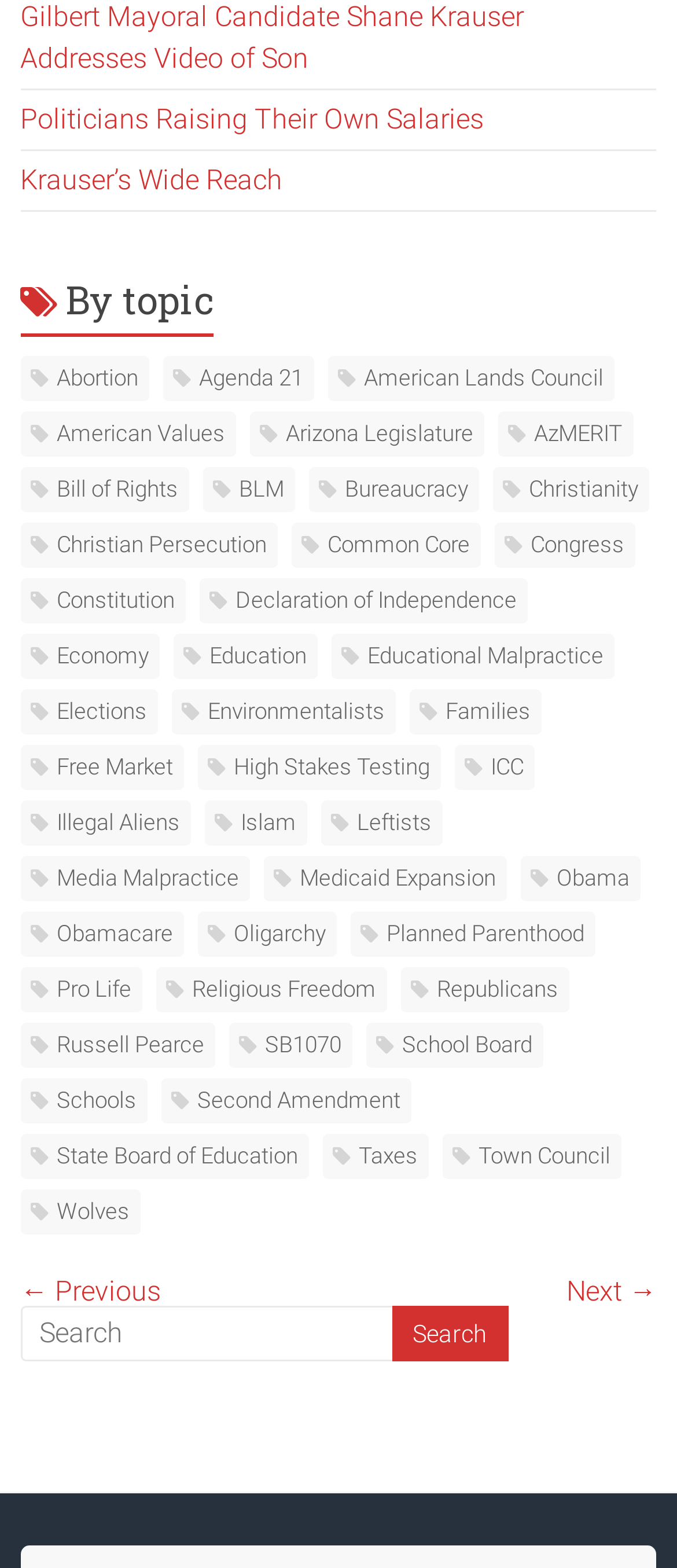What is the purpose of the 'Search' textbox?
Respond to the question with a single word or phrase according to the image.

To search topics